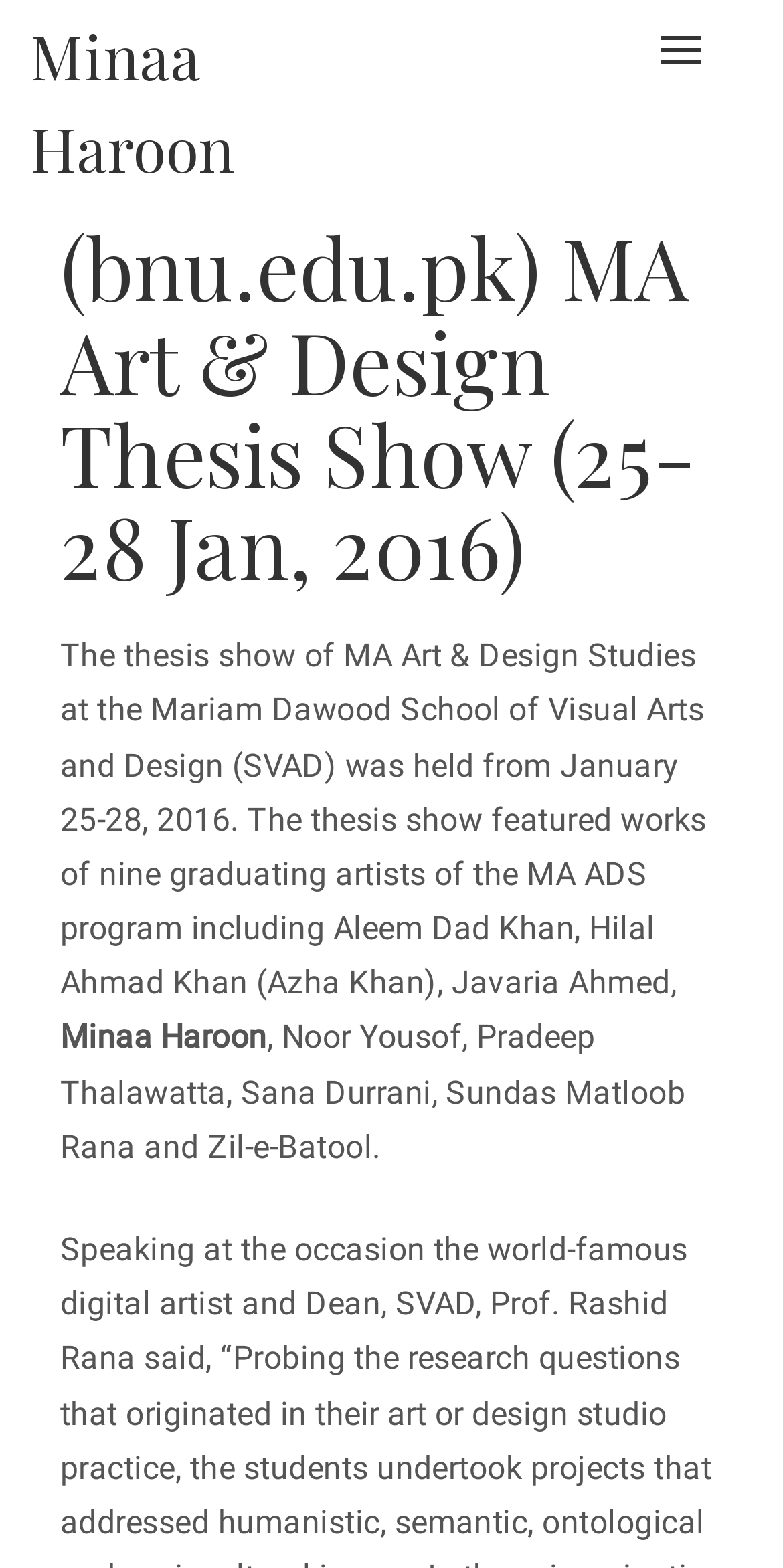Give a one-word or short phrase answer to the question: 
How many graduating artists are featured in the thesis show?

9